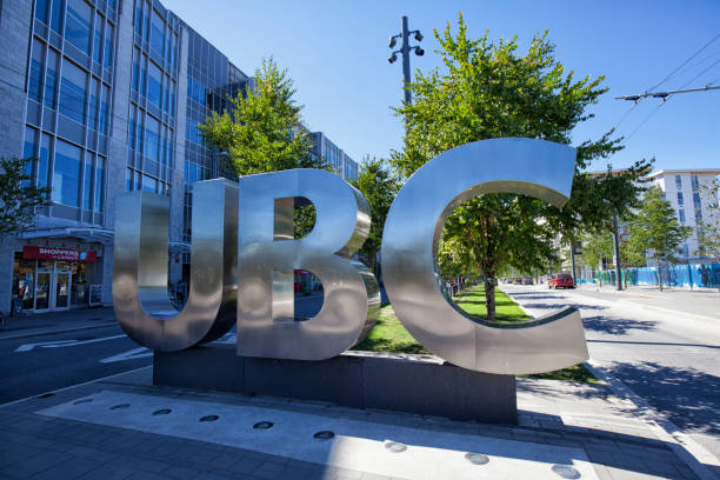Please provide a comprehensive answer to the question based on the screenshot: What is the purpose of the sculpture?

The caption states that the sculpture serves as a welcoming landmark for students and visitors alike, symbolizing the prestigious institution's commitment to education and innovation, indicating that the purpose of the sculpture is to serve as a welcoming landmark.